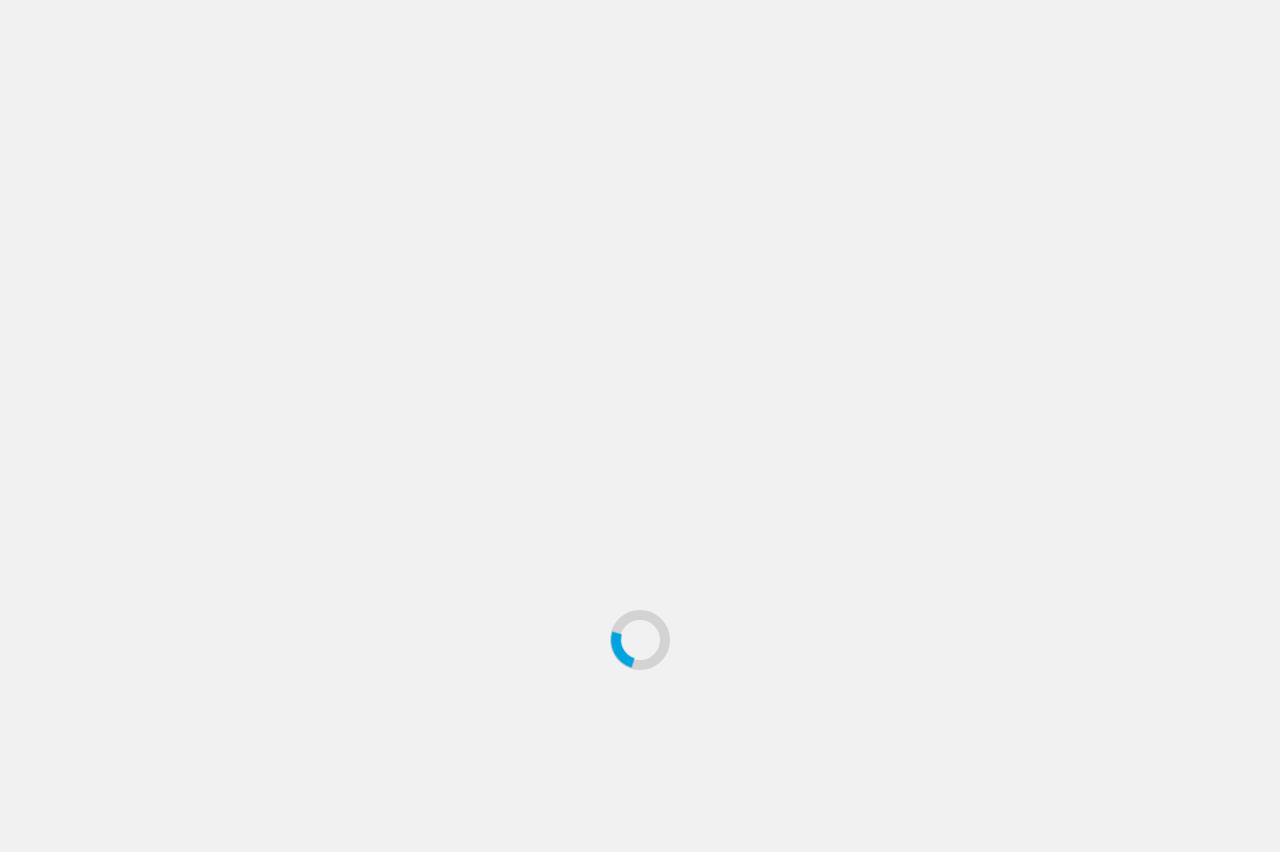Explain the webpage's design and content in an elaborate manner.

The webpage appears to be a news article page, with a focus on business news. At the top, there is a date "May 12, 2024" and a row of links to different news categories, including Business News, Education, Entertainment, Lifestyle, National, Press Release, and World. 

Below the category links, there is a prominent link to "MintMoney" with an accompanying image. 

On the left side of the page, there is a navigation menu with breadcrumbs, showing the path "HOME > 2023 > JUNE > 3 > VEGANDUKAN.COM HAS BEEN AWARDED AS THE BEST PLANT-BASED E-COMMERCE PORTAL". Within this menu, there is a sub-link to "Business".

The main content of the page is an article with the title "Vegandukan.com has been awarded as the best plant-based e-commerce portal". The article has a byline "Sumit Singh" and a date "June 3, 2023". 

On the right side of the page, there is a search bar with a search button. Below the search bar, there is a heading "Recent Posts" followed by two links to recent news articles, "Vani IVF Centre Expands Reach with Grand Opening of Memnagar Branch" and "Group Landmark’s Automark Celebrates Akshaya Tritiya with Unprecedented Volkswagen Car Deliveries".